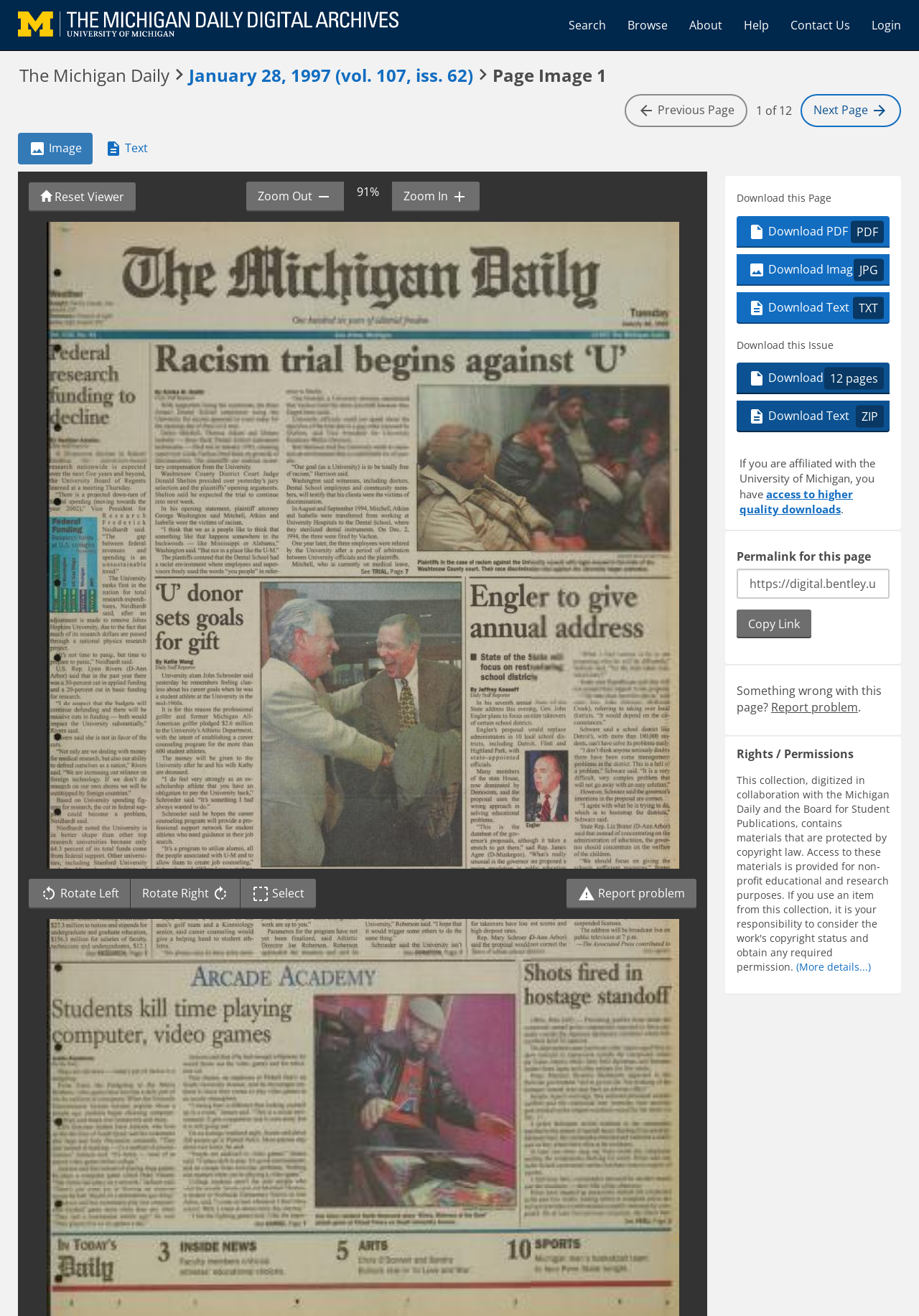Please answer the following query using a single word or phrase: 
What can be done with the 'Toggle Select' button?

Toggle select